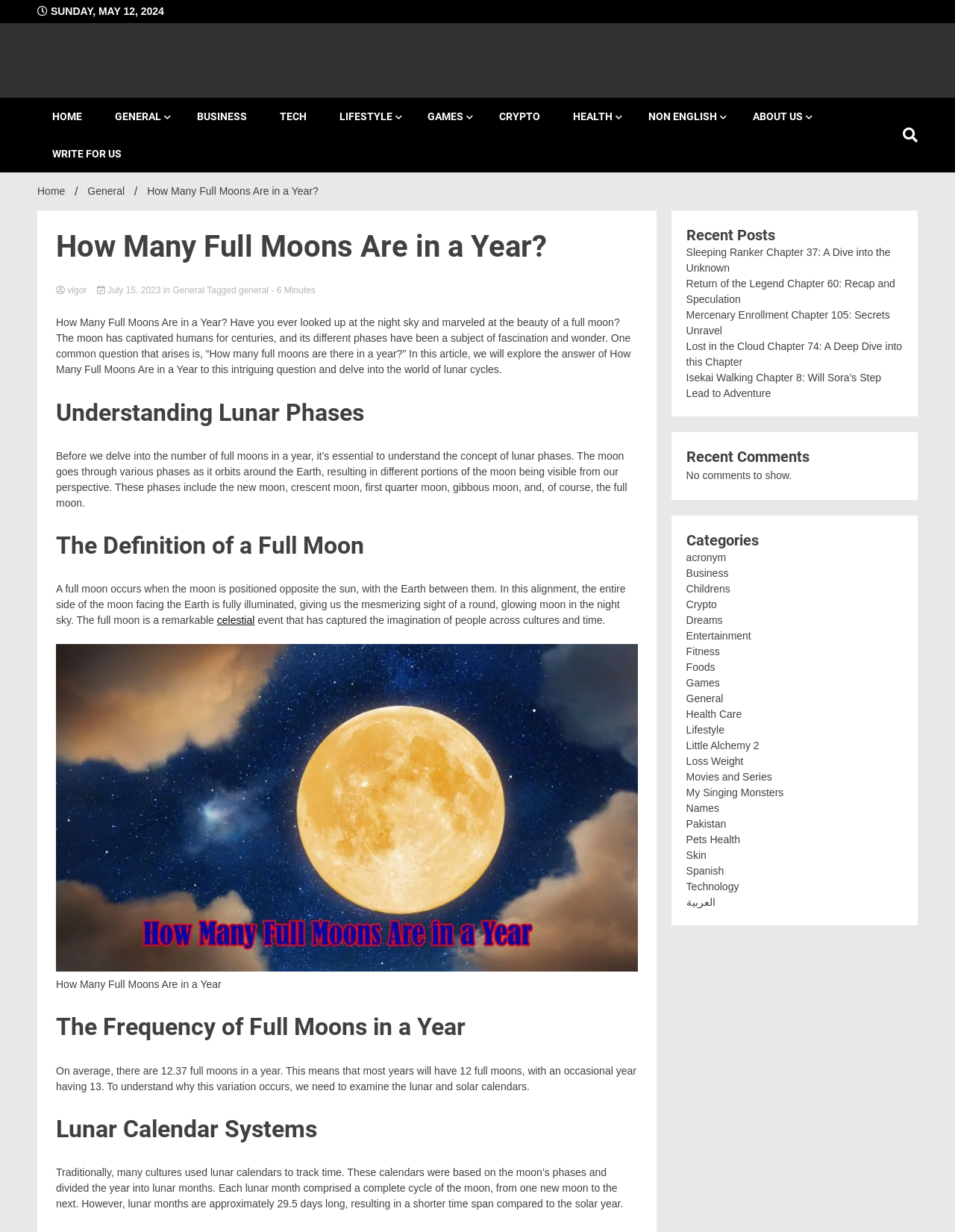Identify and provide the bounding box for the element described by: "July 15, 2023".

[0.101, 0.231, 0.171, 0.24]